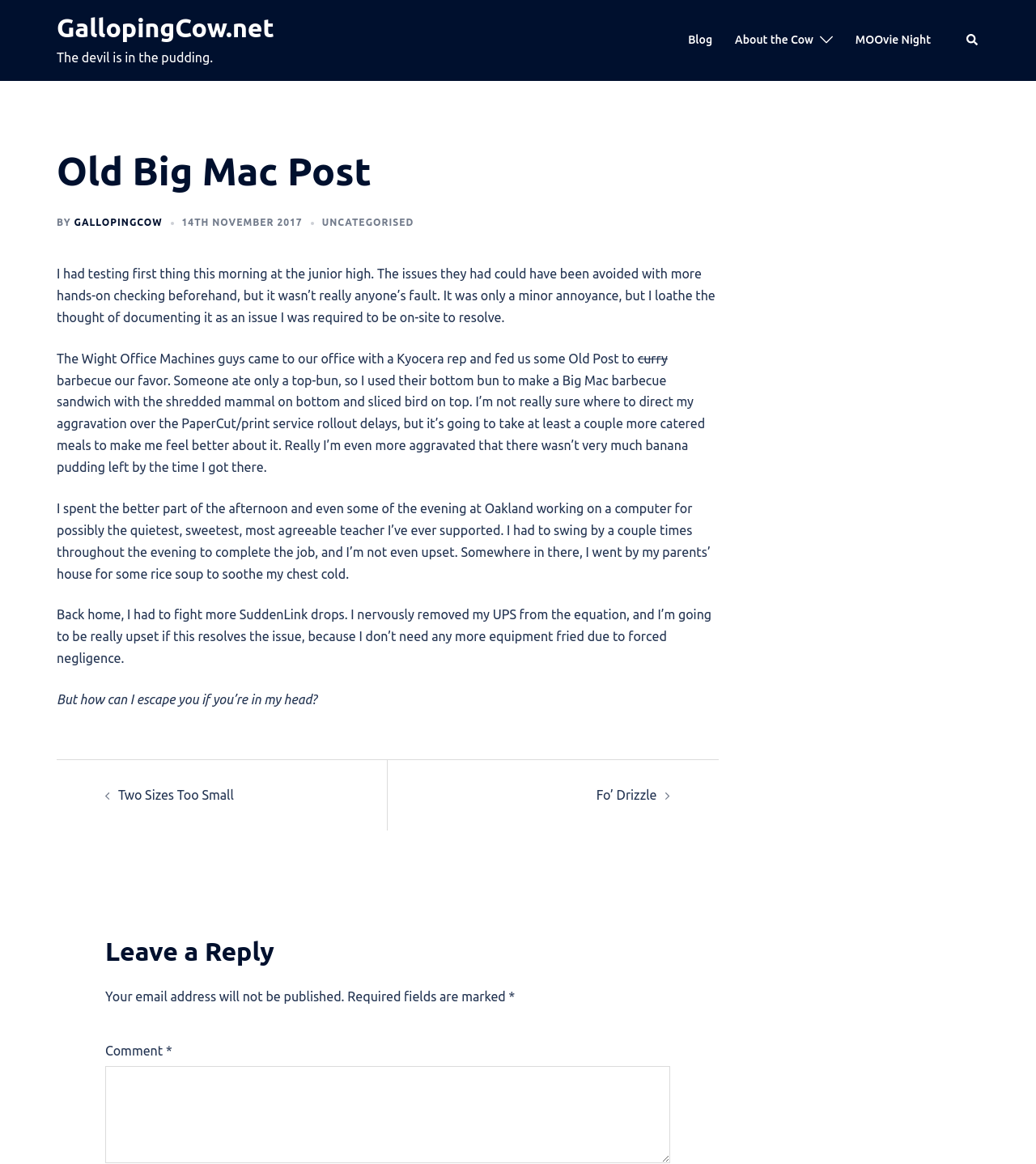Give a short answer using one word or phrase for the question:
What is the author's feeling about the PaperCut/print service rollout delays?

Aggravated